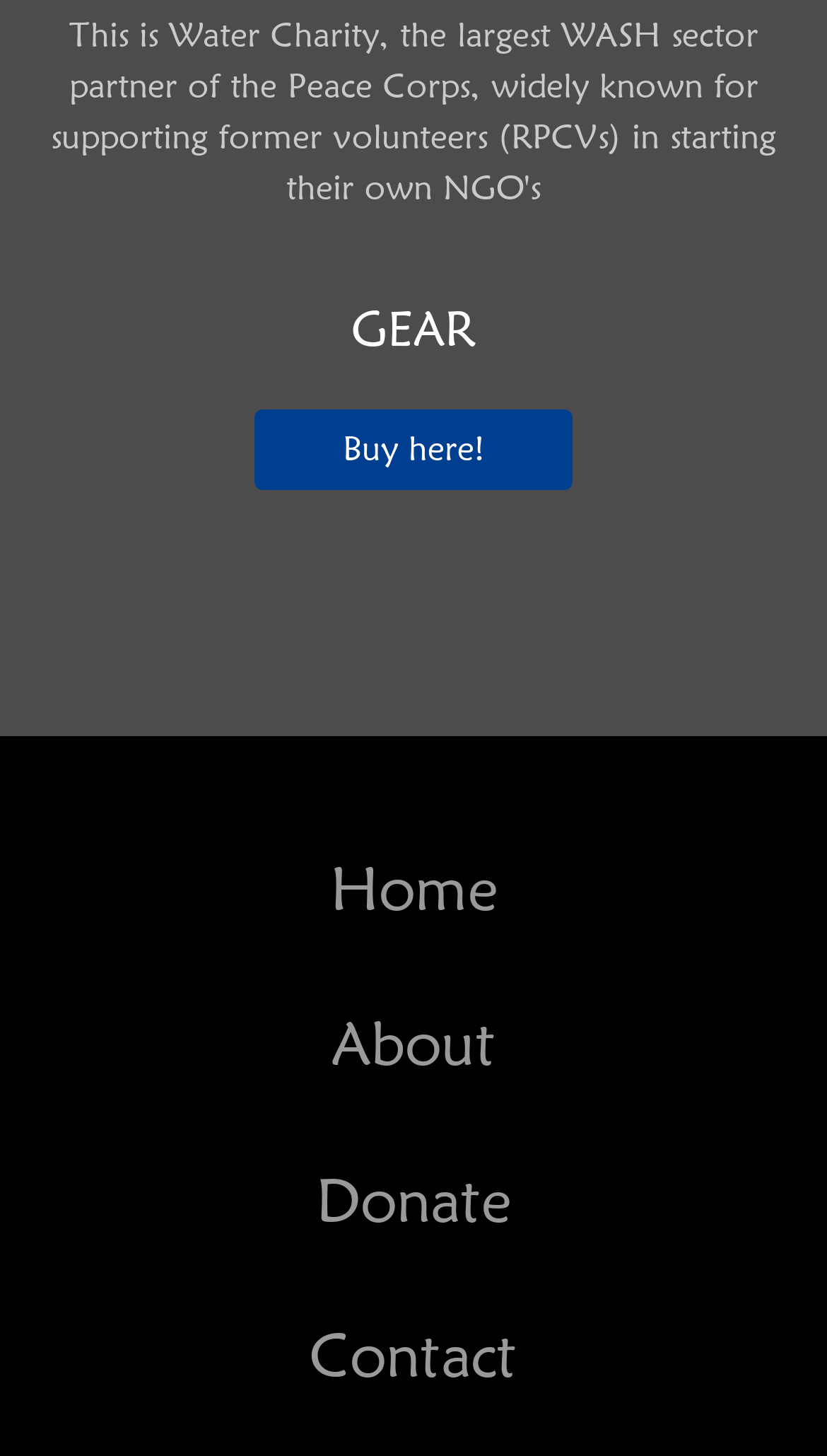Given the description Donate, predict the bounding box coordinates of the UI element. Ensure the coordinates are in the format (top-left x, top-left y, bottom-right x, bottom-right y) and all values are between 0 and 1.

[0.051, 0.792, 0.949, 0.855]